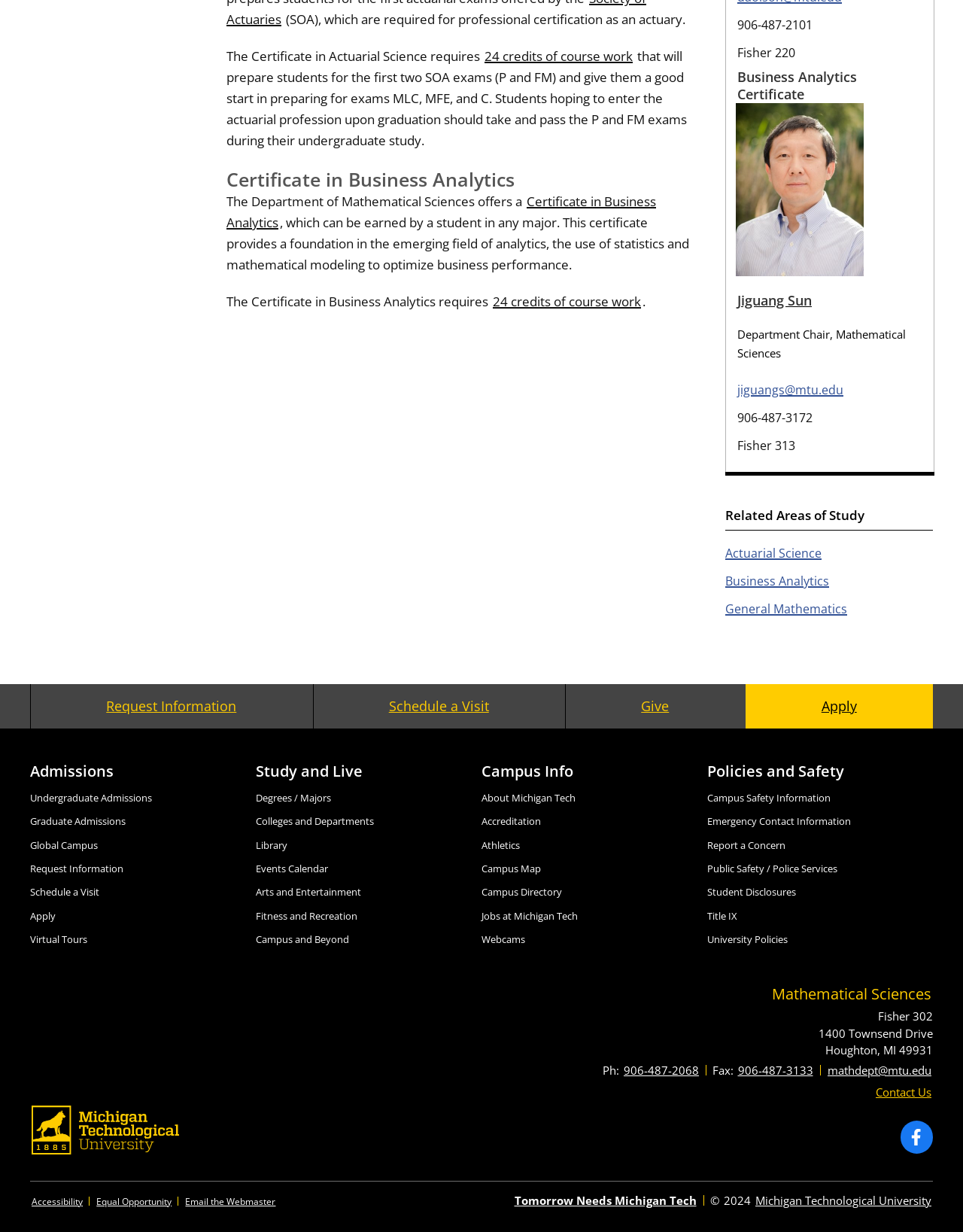Predict the bounding box of the UI element based on this description: "Contact Us".

[0.908, 0.881, 0.969, 0.892]